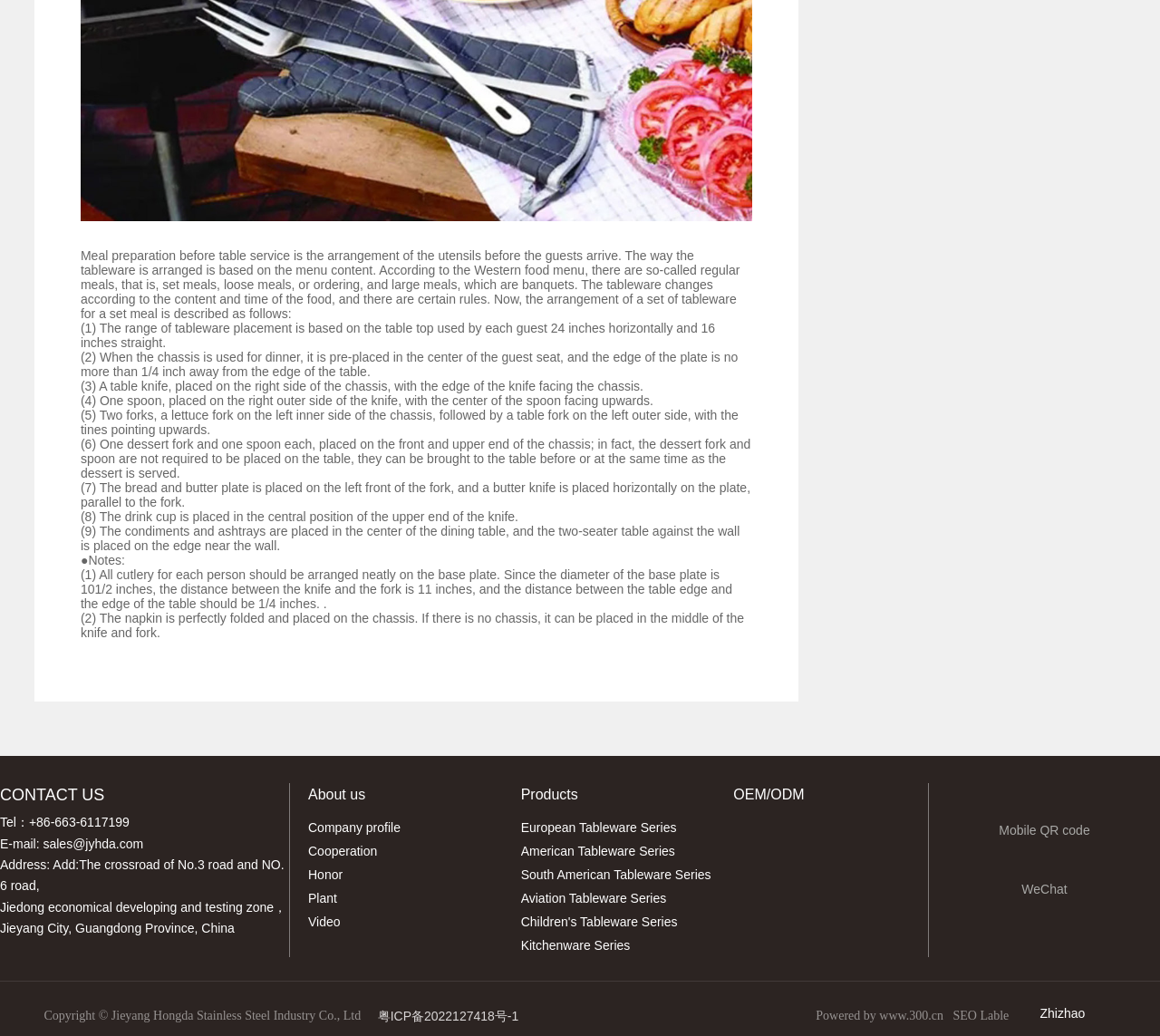What is the company's phone number?
Please respond to the question with a detailed and well-explained answer.

The phone number can be found in the 'CONTACT US' section, where it is listed as 'Tel：+86-663-6117199'.